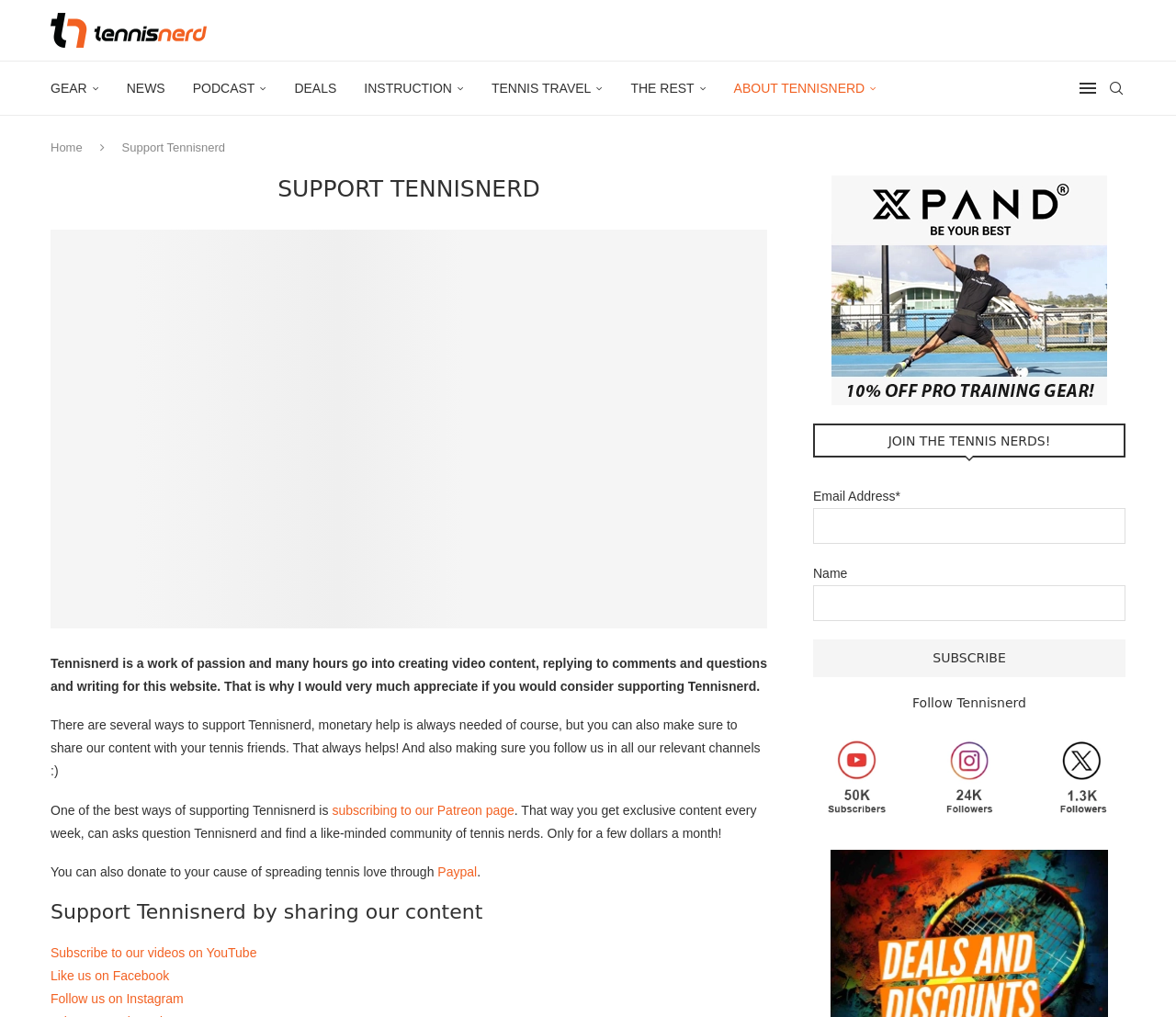How many ways are mentioned to support Tennisnerd?
Look at the image and answer the question using a single word or phrase.

Several